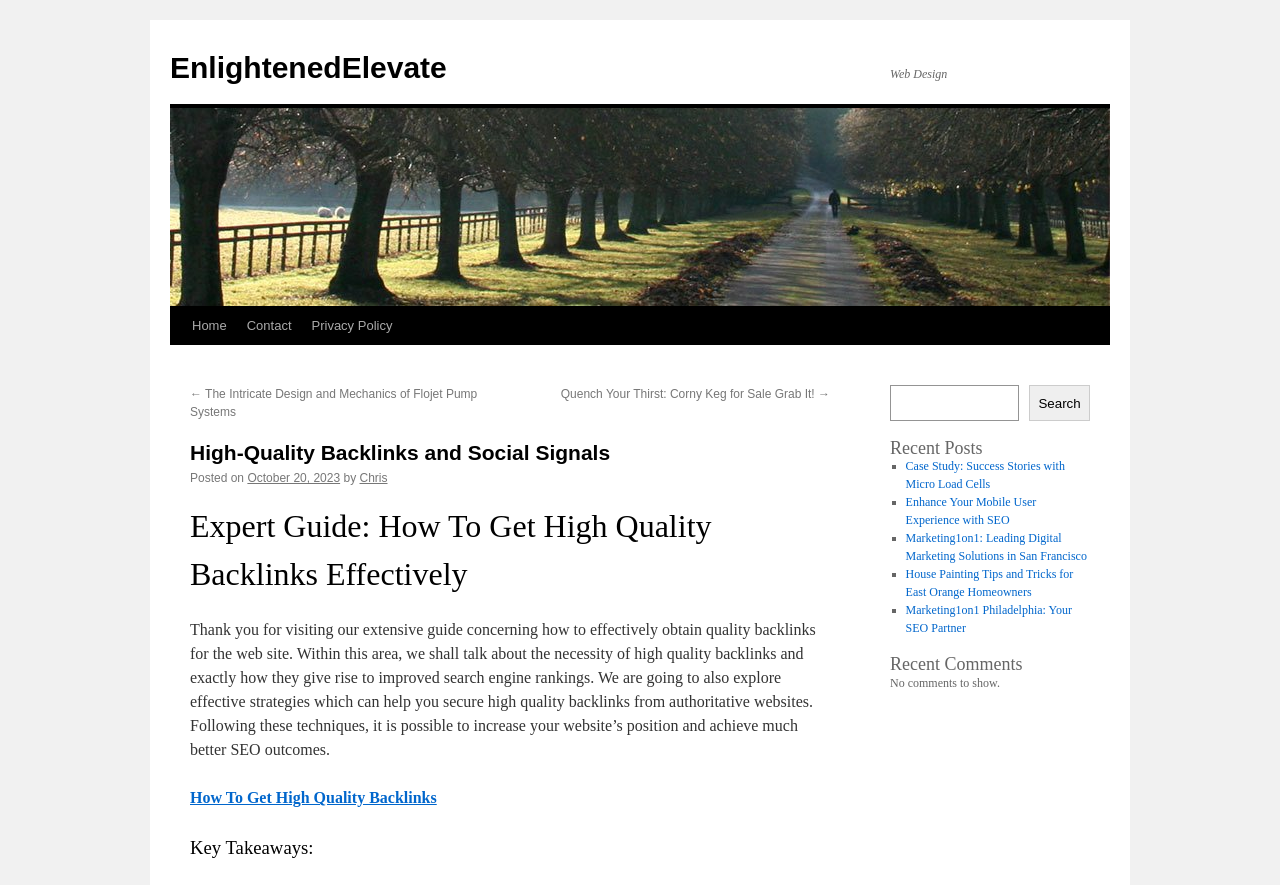Are there any comments on the webpage?
Kindly answer the question with as much detail as you can.

According to the 'Recent Comments' section on the webpage, there are no comments to show, which suggests that there are no user comments or discussions on the webpage.